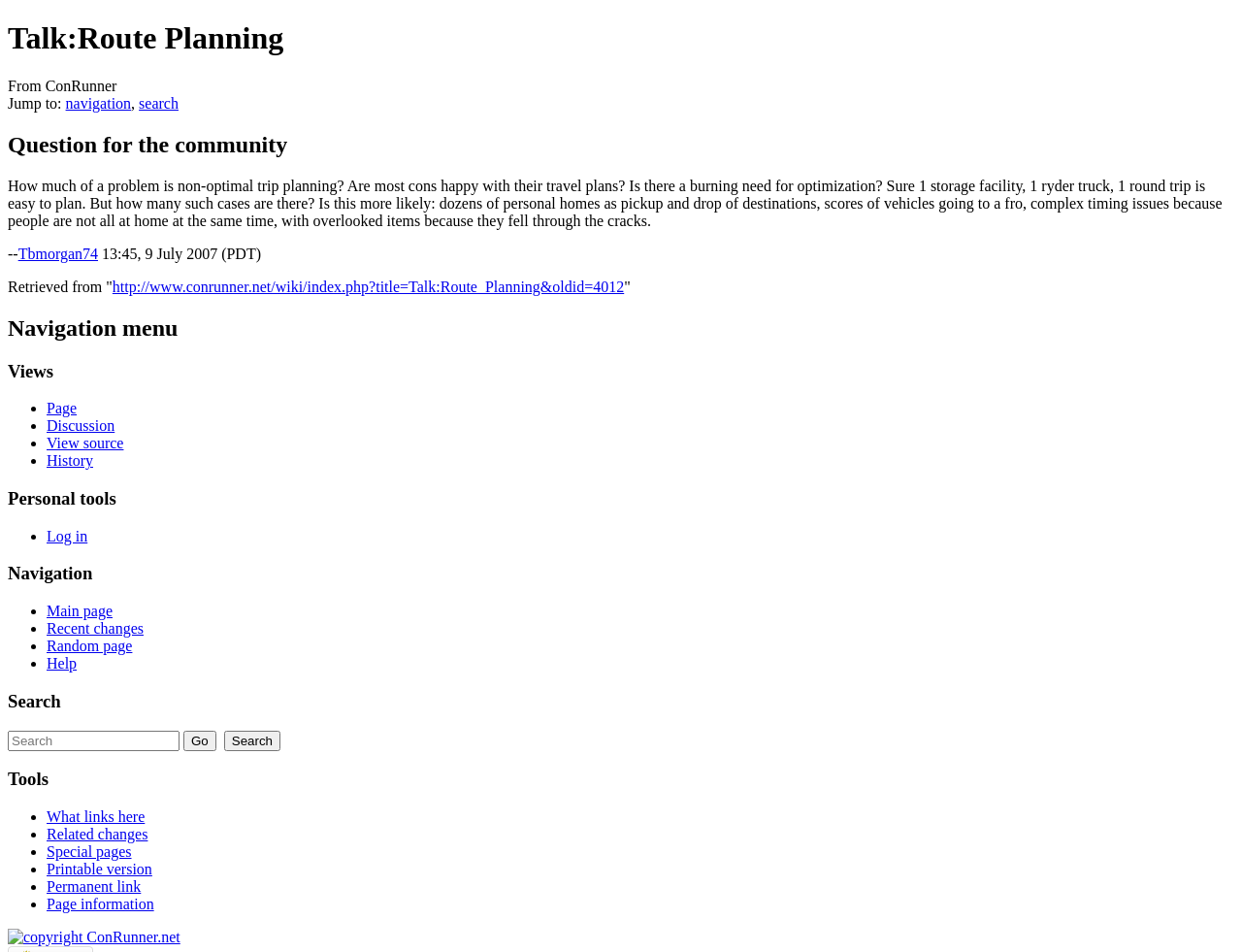Please specify the bounding box coordinates of the region to click in order to perform the following instruction: "View the printable version".

[0.038, 0.904, 0.123, 0.921]